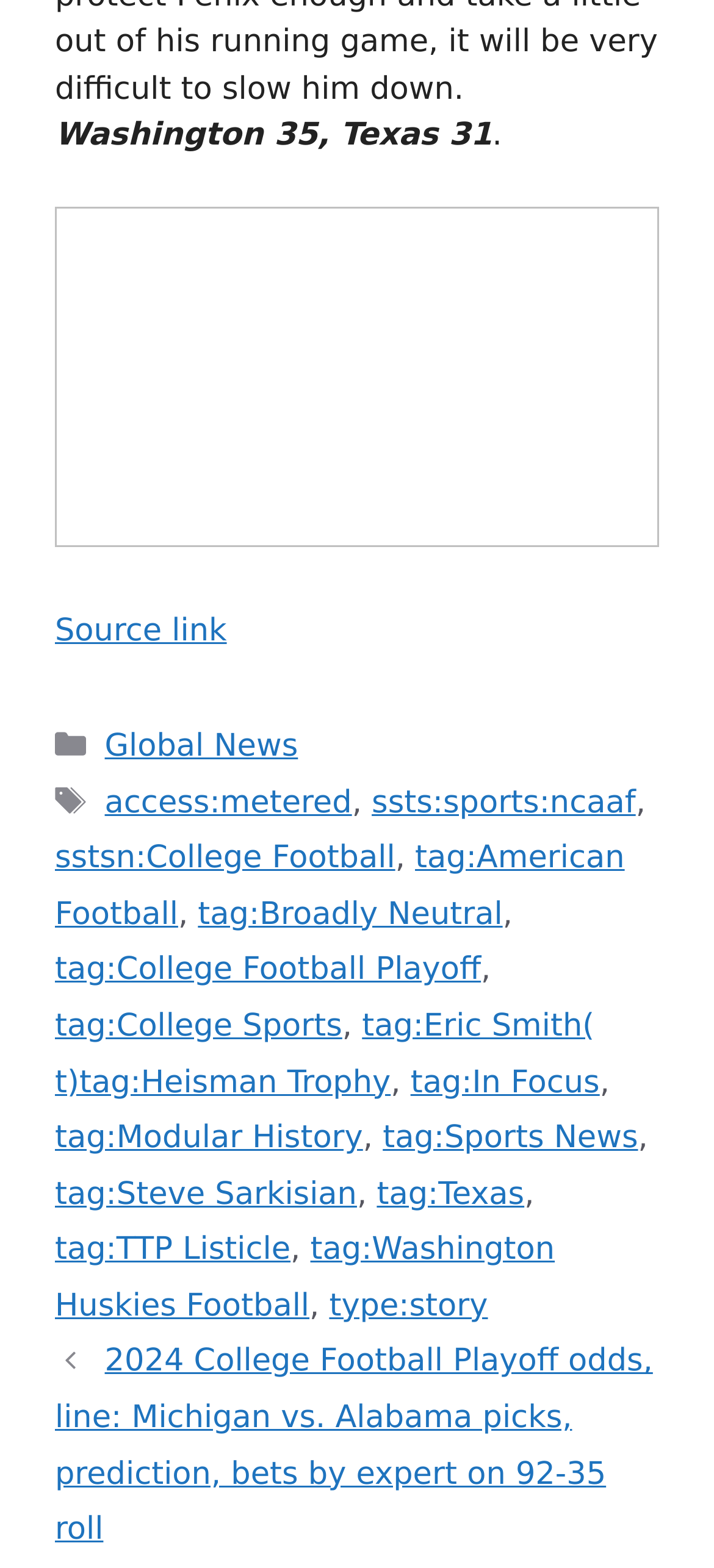Locate the bounding box coordinates of the area where you should click to accomplish the instruction: "Go to Source link".

[0.077, 0.391, 0.318, 0.415]